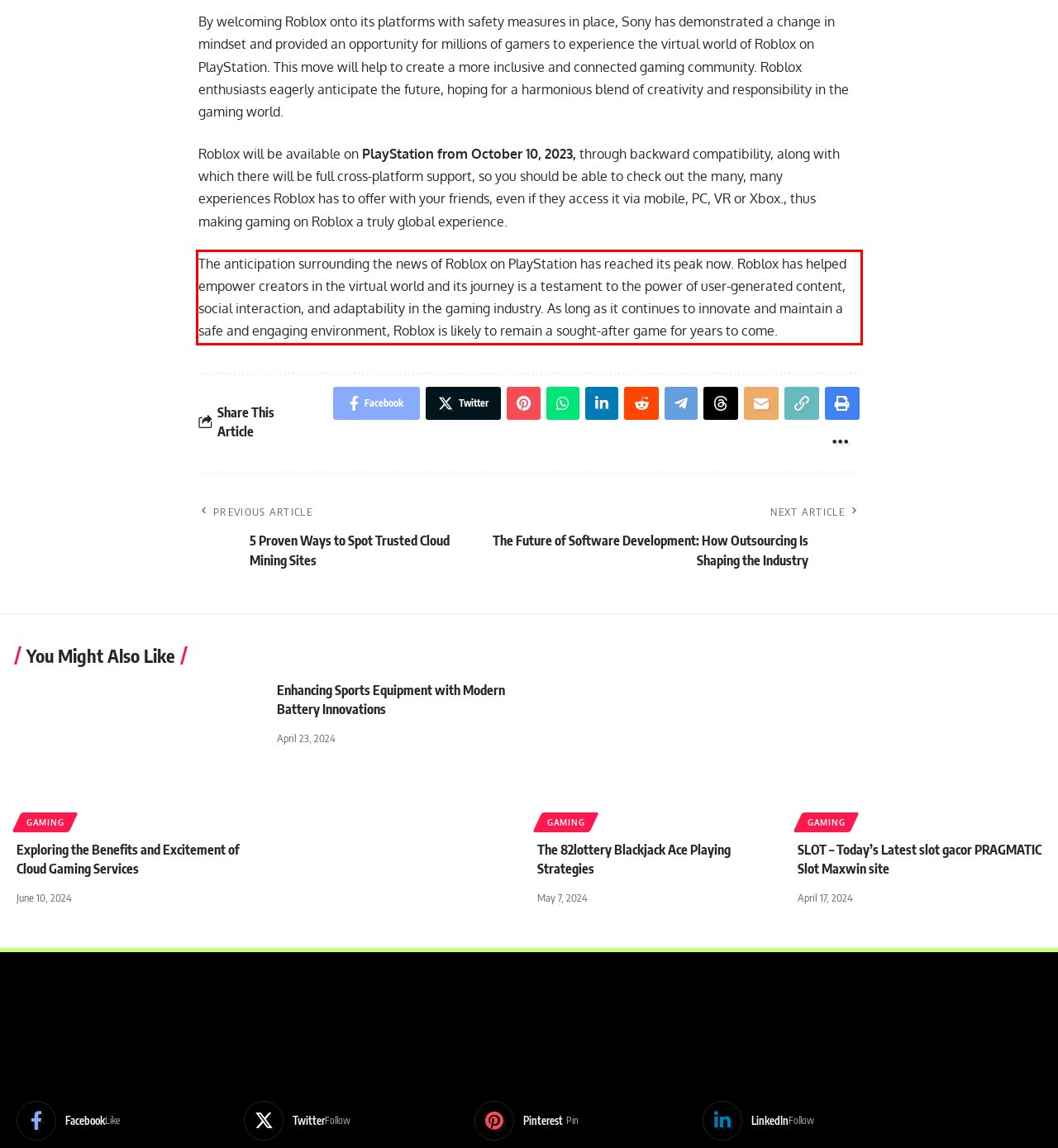Given a webpage screenshot, locate the red bounding box and extract the text content found inside it.

The anticipation surrounding the news of Roblox on PlayStation has reached its peak now. Roblox has helped empower creators in the virtual world and its journey is a testament to the power of user-generated content, social interaction, and adaptability in the gaming industry. As long as it continues to innovate and maintain a safe and engaging environment, Roblox is likely to remain a sought-after game for years to come.